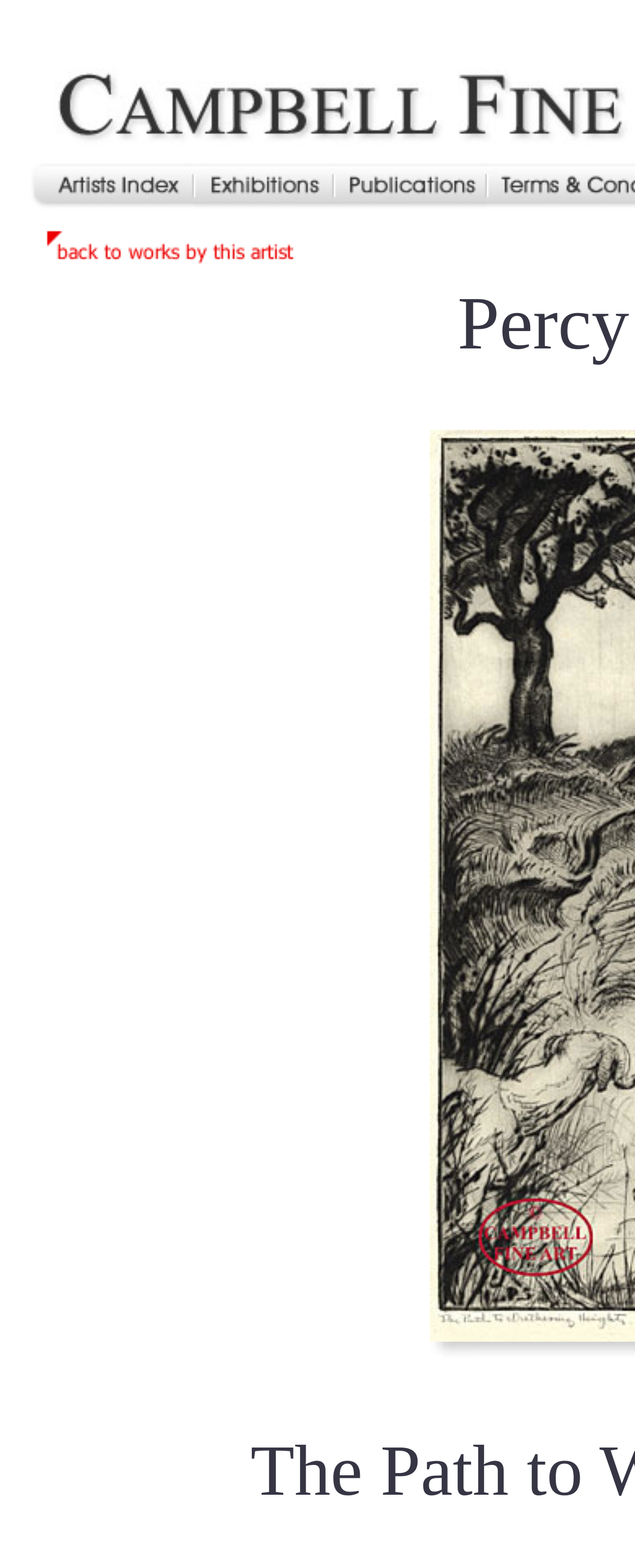How many images are on the page?
Using the visual information, reply with a single word or short phrase.

2